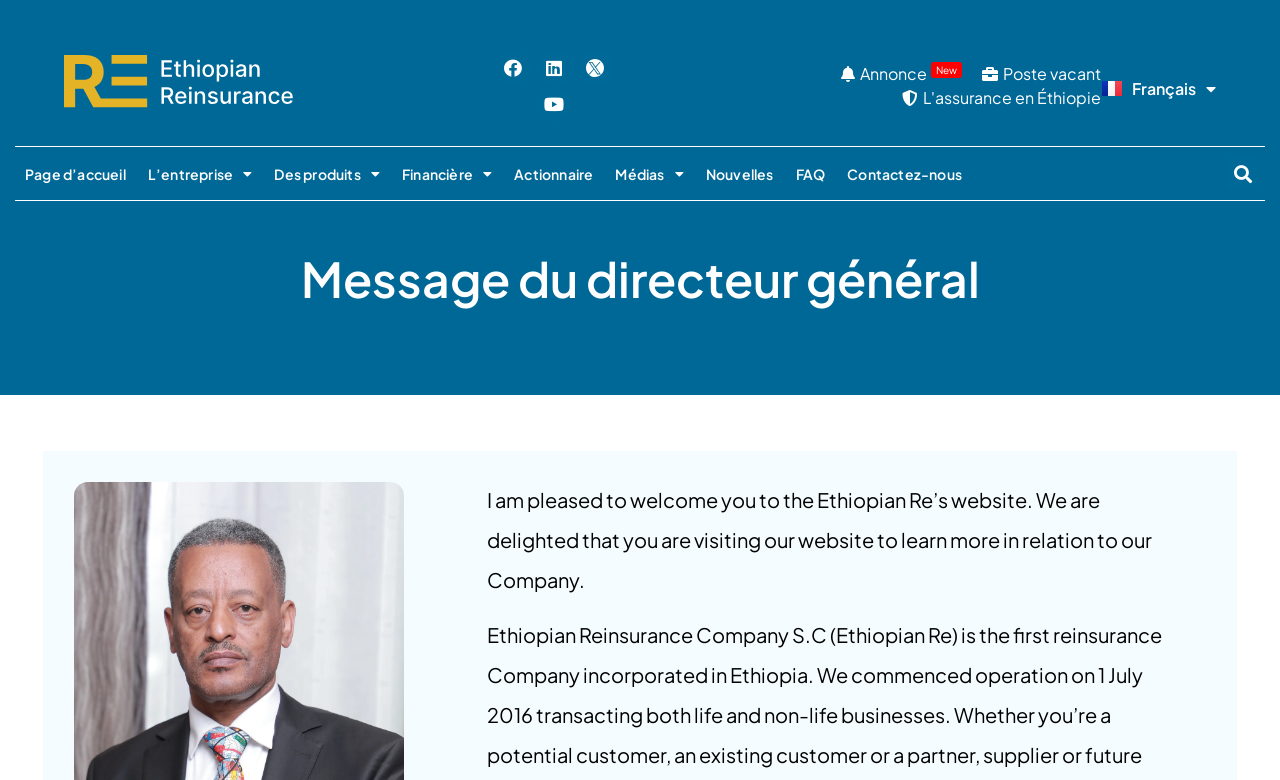How many main menu items are available?
Based on the screenshot, give a detailed explanation to answer the question.

The main menu items can be identified from the links 'L’entreprise', 'Des produits', 'Financière', 'Actionnaire', 'Médias', 'Nouvelles', and 'FAQ', which have corresponding icons and are likely to be the main menu items.